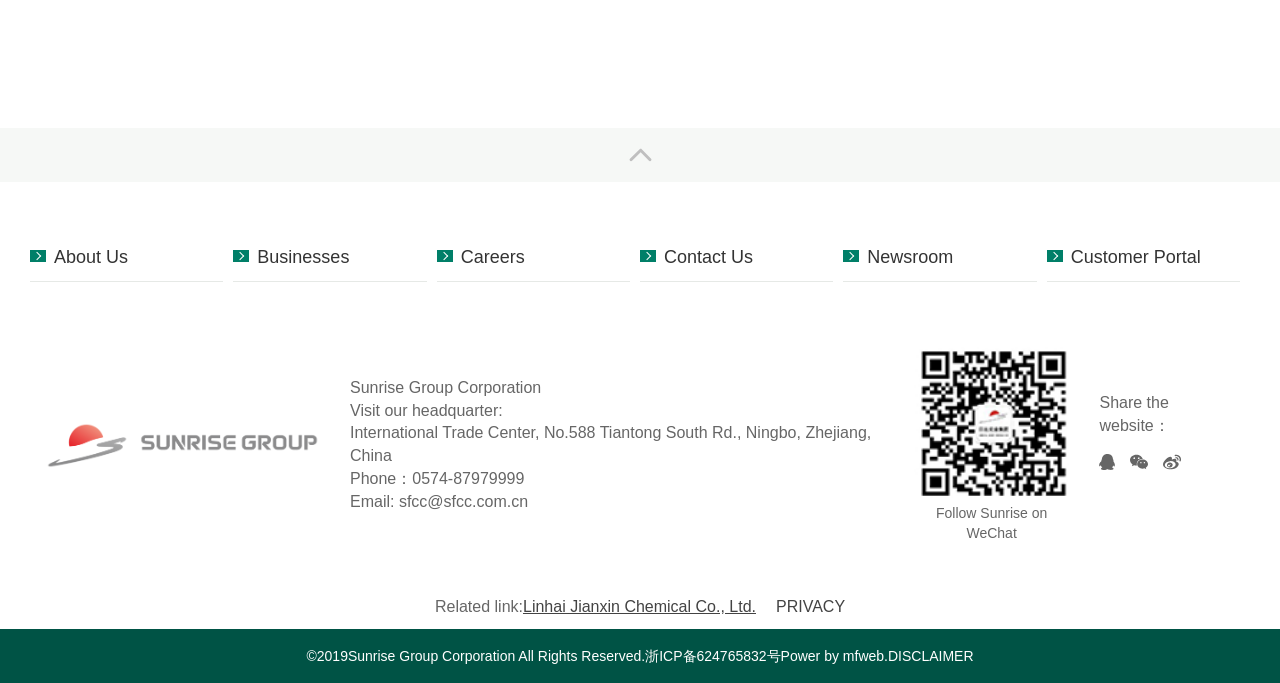Please identify the bounding box coordinates of the area that needs to be clicked to follow this instruction: "Share the website on WeChat".

[0.883, 0.663, 0.897, 0.689]